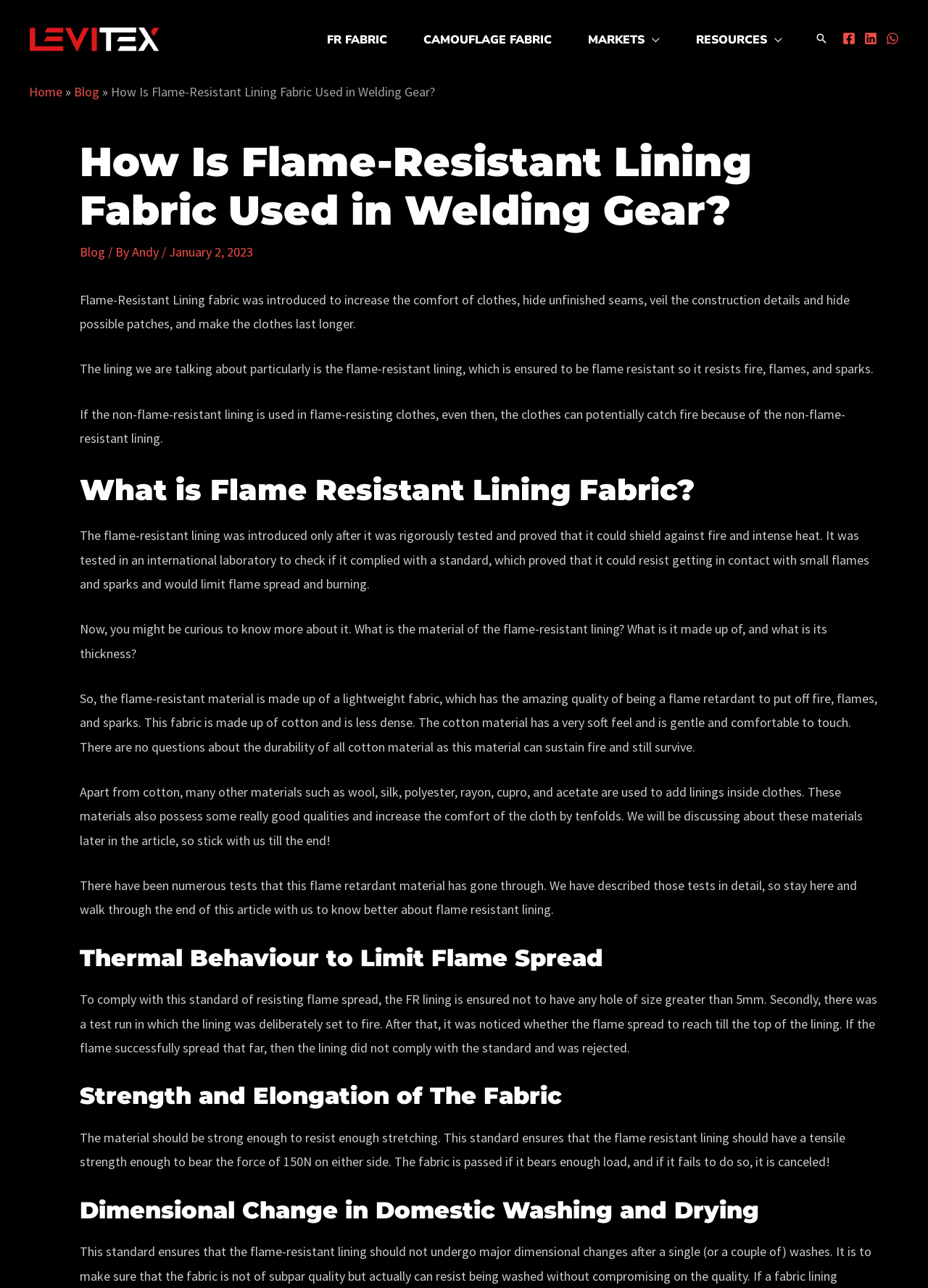Give a concise answer using one word or a phrase to the following question:
What is the maximum hole size allowed in the FR lining?

5mm